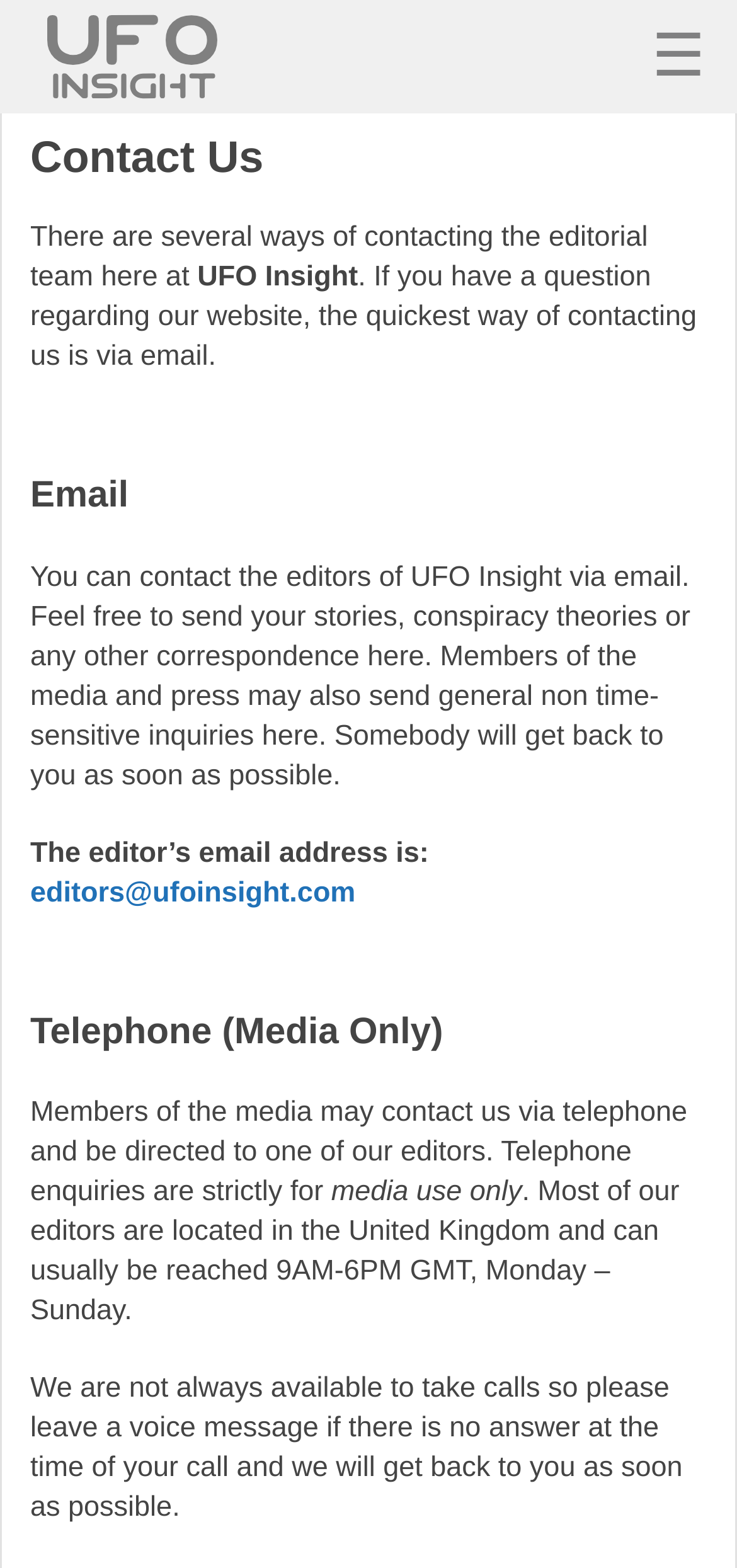Provide a brief response using a word or short phrase to this question:
What are the working hours of the editors?

9AM-6PM GMT, Monday-Sunday